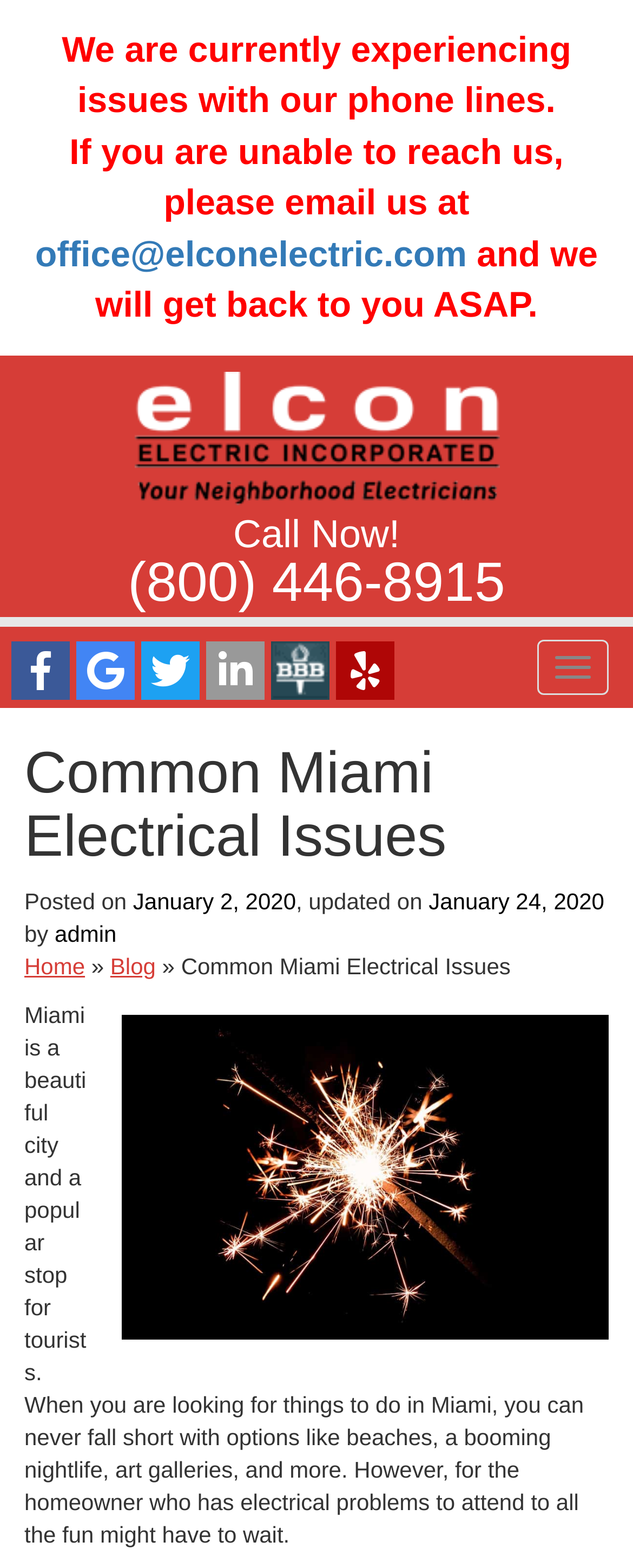Identify the bounding box coordinates for the element you need to click to achieve the following task: "Go to Home page". The coordinates must be four float values ranging from 0 to 1, formatted as [left, top, right, bottom].

[0.038, 0.608, 0.134, 0.624]